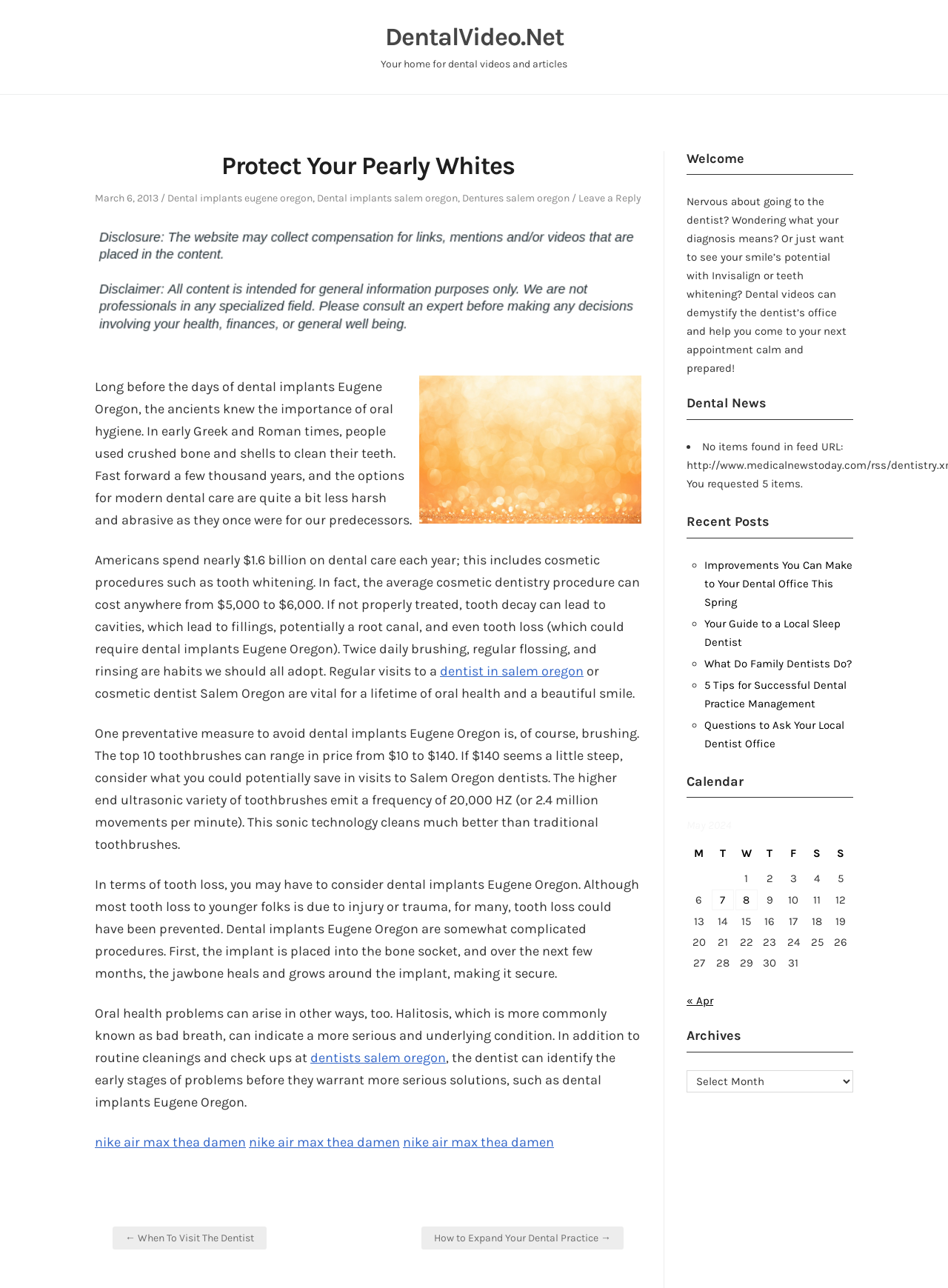Find the bounding box coordinates of the clickable element required to execute the following instruction: "Check the 'Posts published on May 7, 2024' link". Provide the coordinates as four float numbers between 0 and 1, i.e., [left, top, right, bottom].

[0.75, 0.69, 0.775, 0.707]